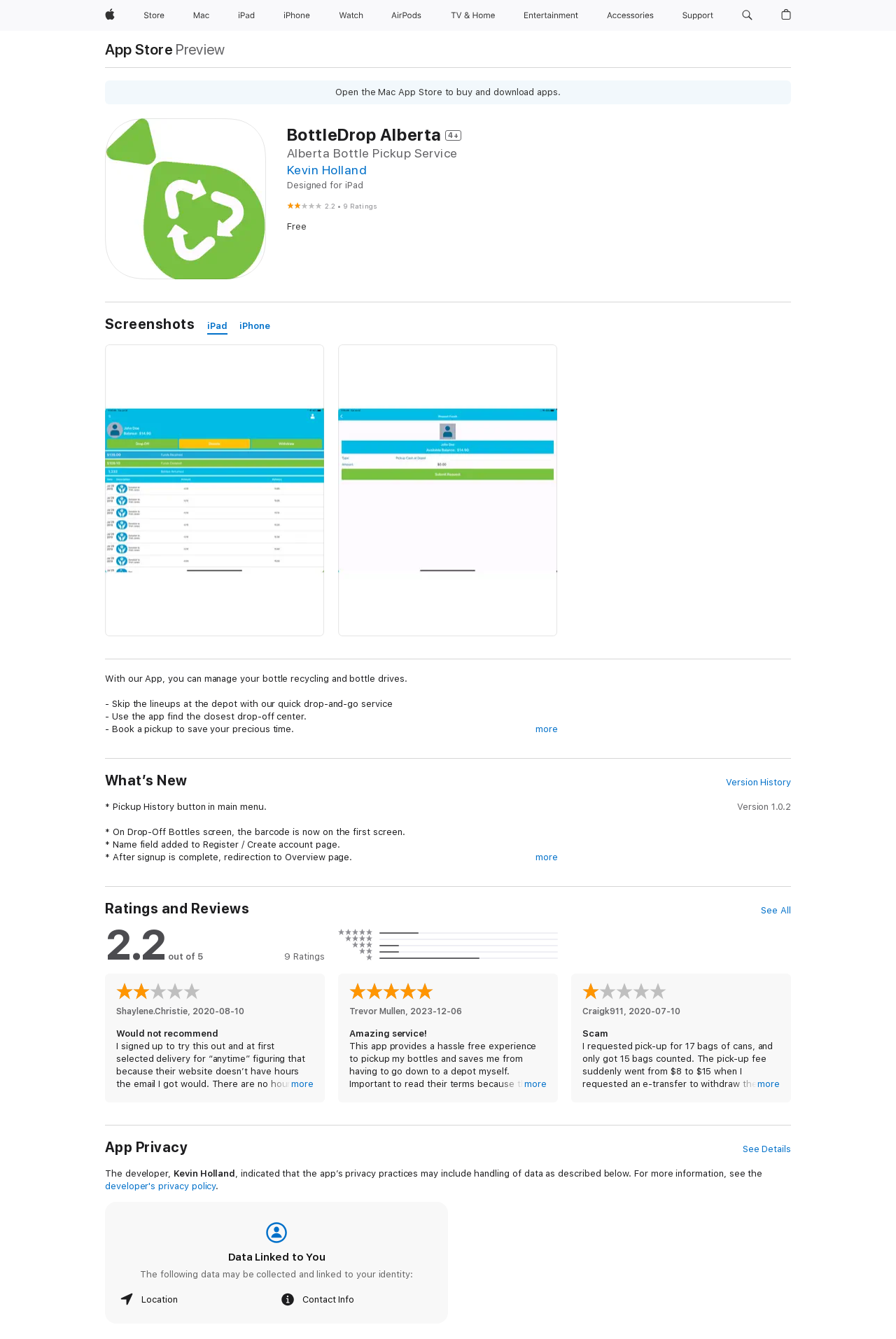Provide the bounding box coordinates for the area that should be clicked to complete the instruction: "Search apple.com".

[0.822, 0.0, 0.846, 0.023]